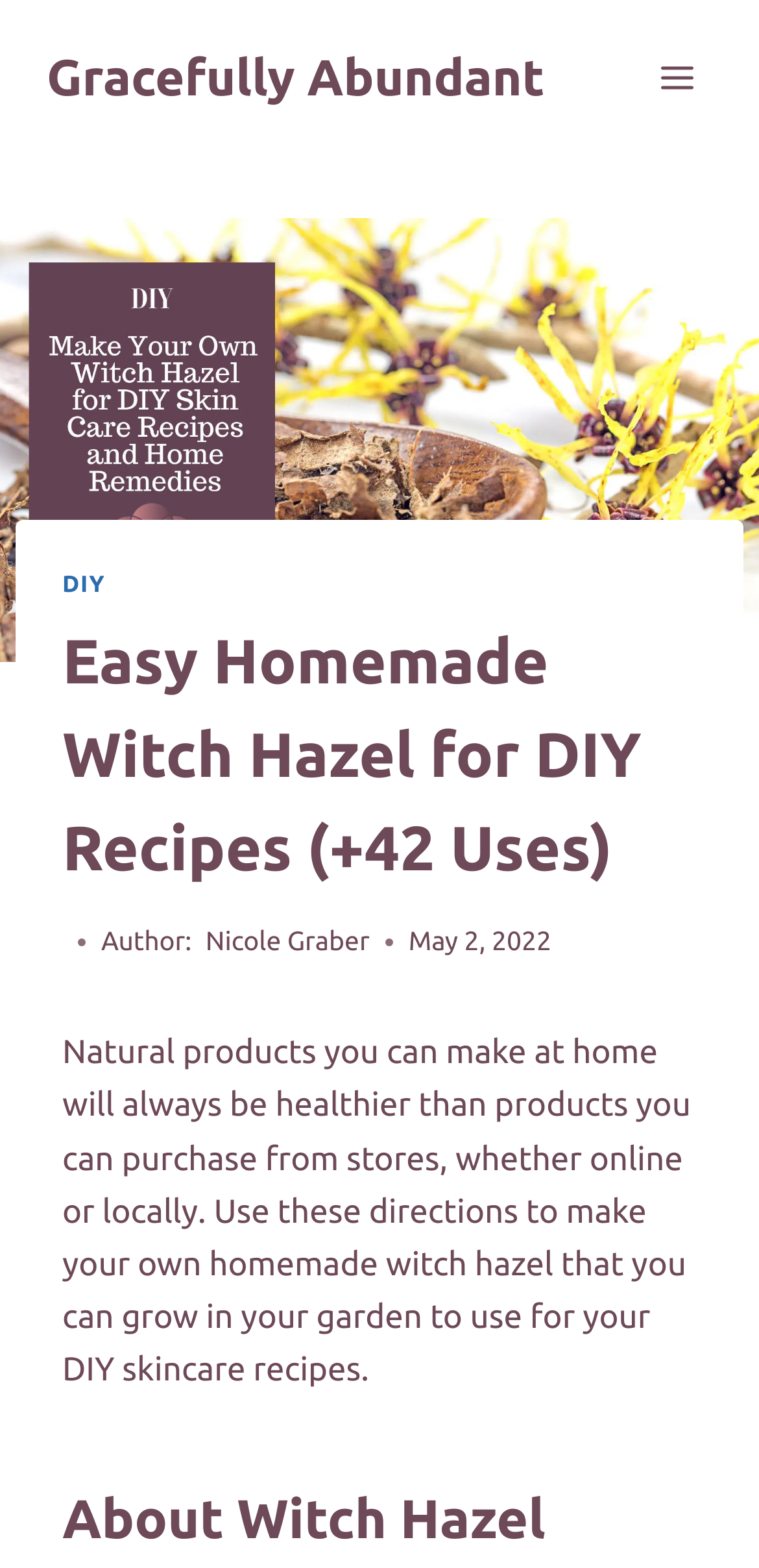Carefully observe the image and respond to the question with a detailed answer:
What is the purpose of making homemade witch hazel?

I found the purpose by reading the introductory text that mentions using homemade witch hazel for DIY skincare recipes.